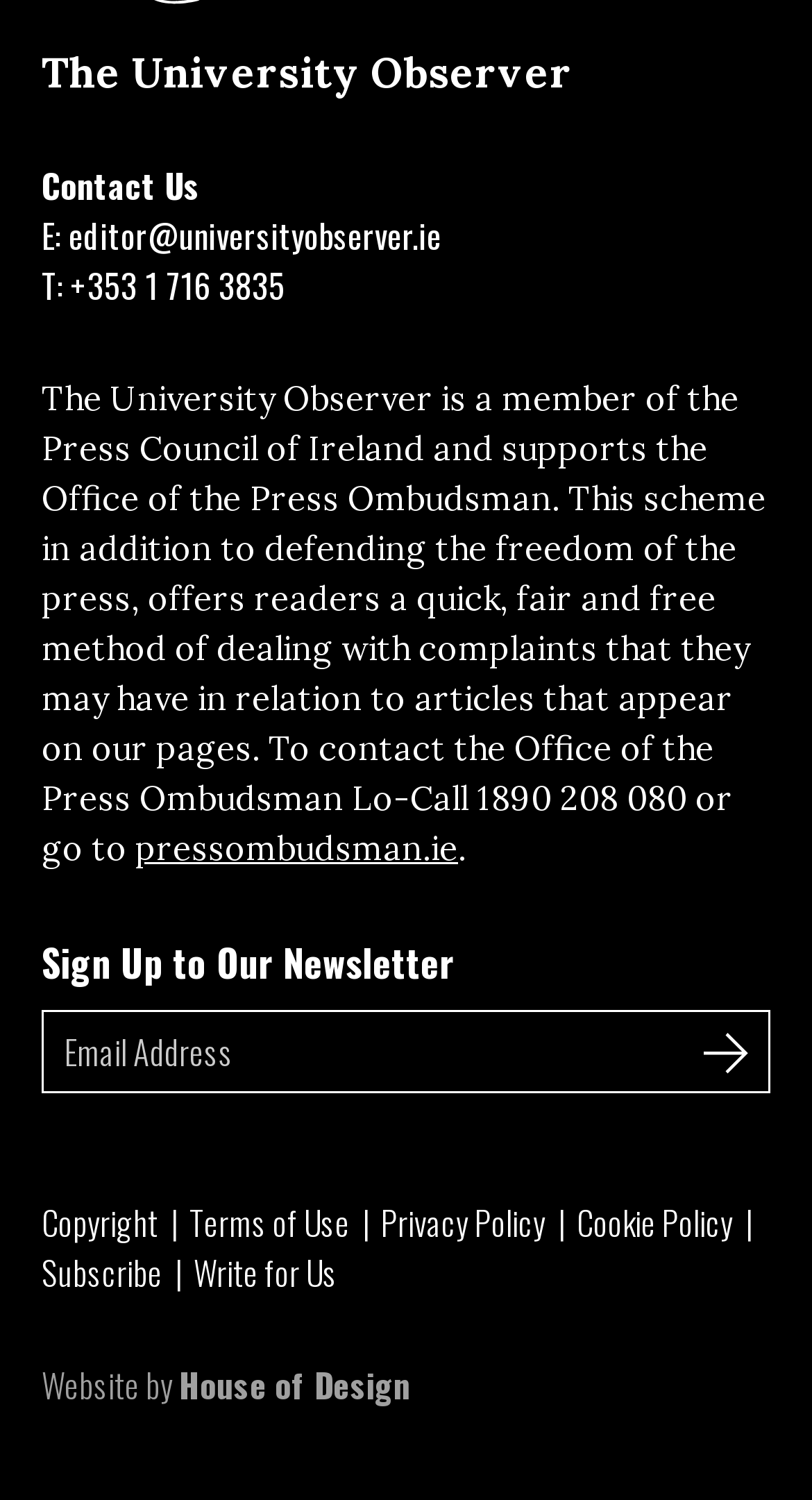Pinpoint the bounding box coordinates of the area that should be clicked to complete the following instruction: "Sign up to the newsletter". The coordinates must be given as four float numbers between 0 and 1, i.e., [left, top, right, bottom].

[0.849, 0.674, 0.949, 0.729]